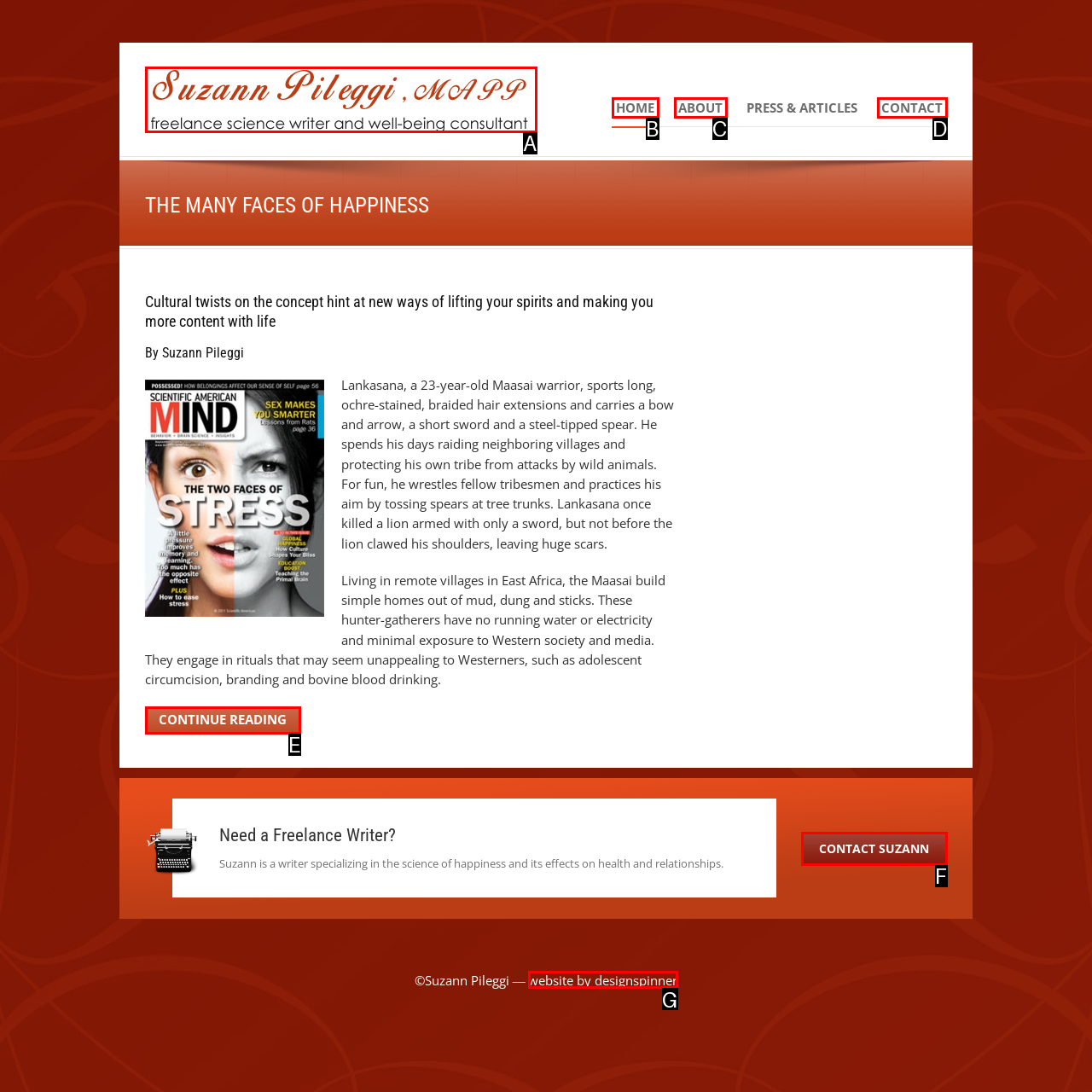Tell me which one HTML element best matches the description: Contact
Answer with the option's letter from the given choices directly.

D